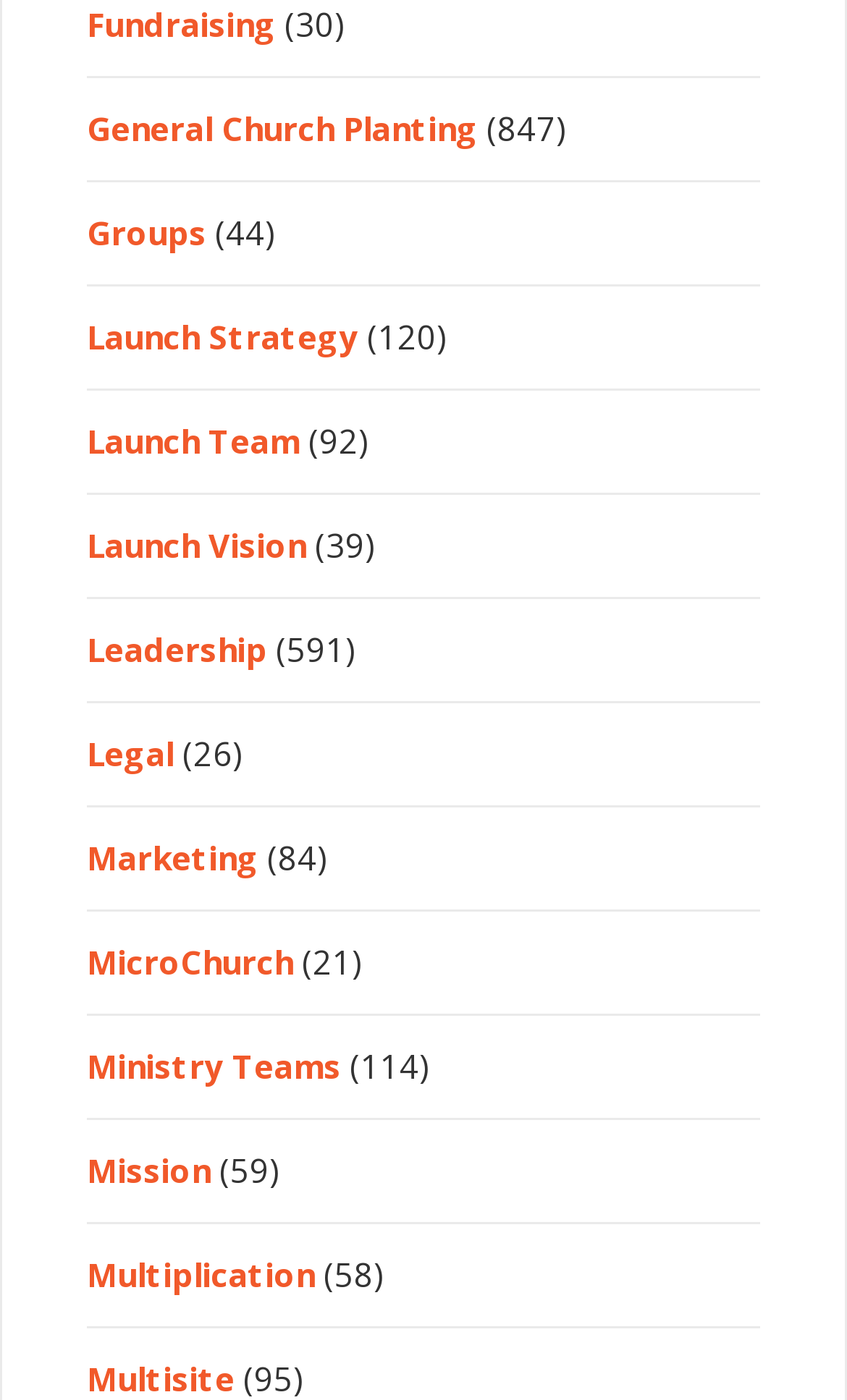Identify the bounding box coordinates of the region I need to click to complete this instruction: "Click on Fundraising".

[0.103, 0.001, 0.326, 0.032]